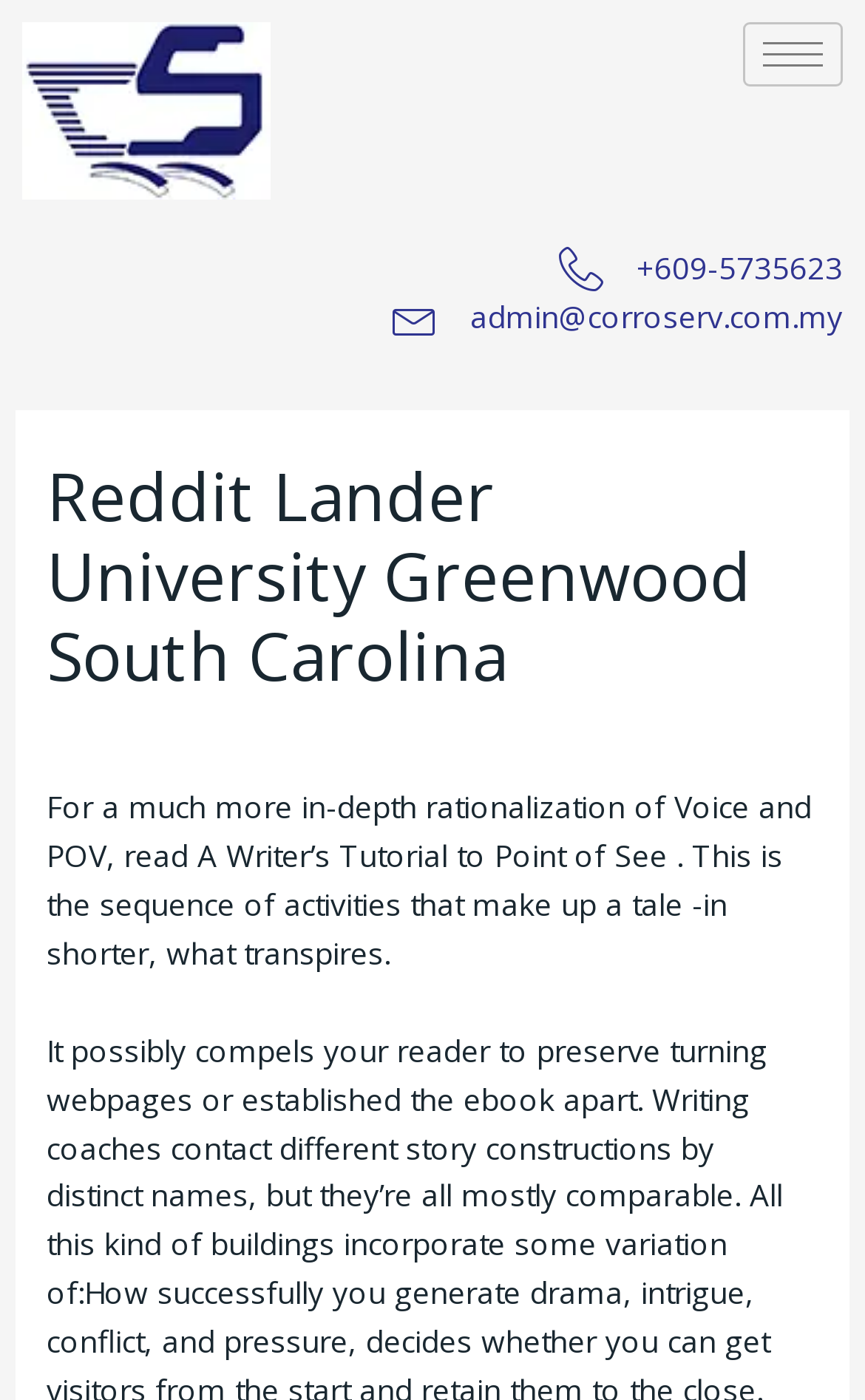Offer a thorough description of the webpage.

The webpage appears to be a blog post or article about Reddit Lander University in Greenwood, South Carolina. At the top left of the page, there is a link with no text. To the right of this link, there is a button with no text. 

In the middle of the top section, there are two links: one with a phone number "+609-5735623" and another with an email address "admin@corroserv.com.my". 

Below these links, there is a header section that spans almost the entire width of the page. Within this header, the title "Reddit Lander University Greenwood South Carolina" is prominently displayed. To the right of the title, there are three links: "Leave a Comment", "blog", and "corroserv", separated by forward slashes. 

Below the header section, there is a block of text that discusses the concept of Voice and POV in writing, referencing a tutorial on Point of See. The text explains that it will outline the sequence of activities that make up a tale.